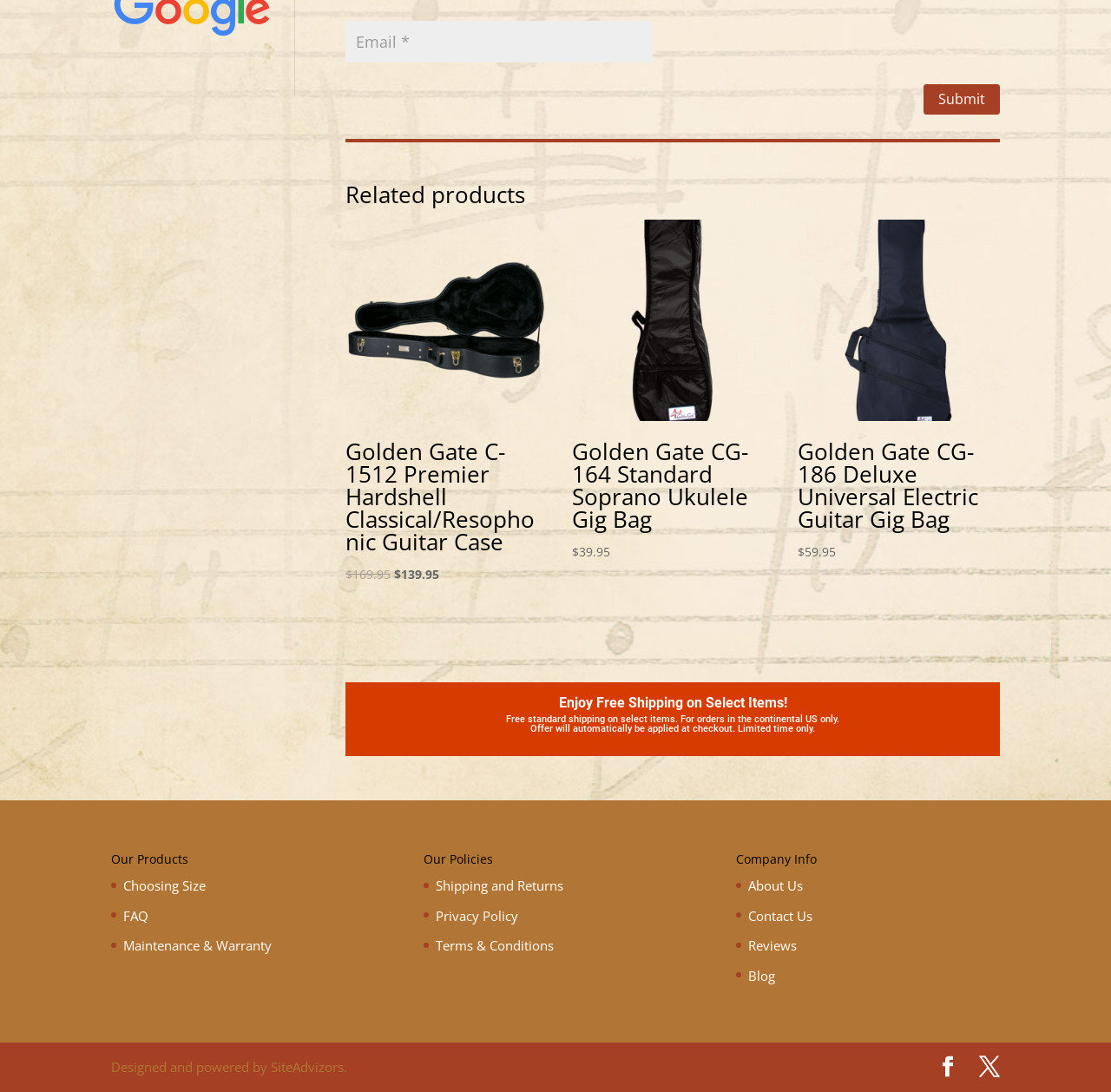Examine the screenshot and answer the question in as much detail as possible: What type of products are sold on this website?

The links and headings on the page, such as 'Golden Gate C-1512 Premier Hardshell Classical/Resophonic Guitar Case' and 'Golden Gate CG-164 Standard Soprano Ukulele Gig Bag', suggest that the website sells musical instruments and related accessories.